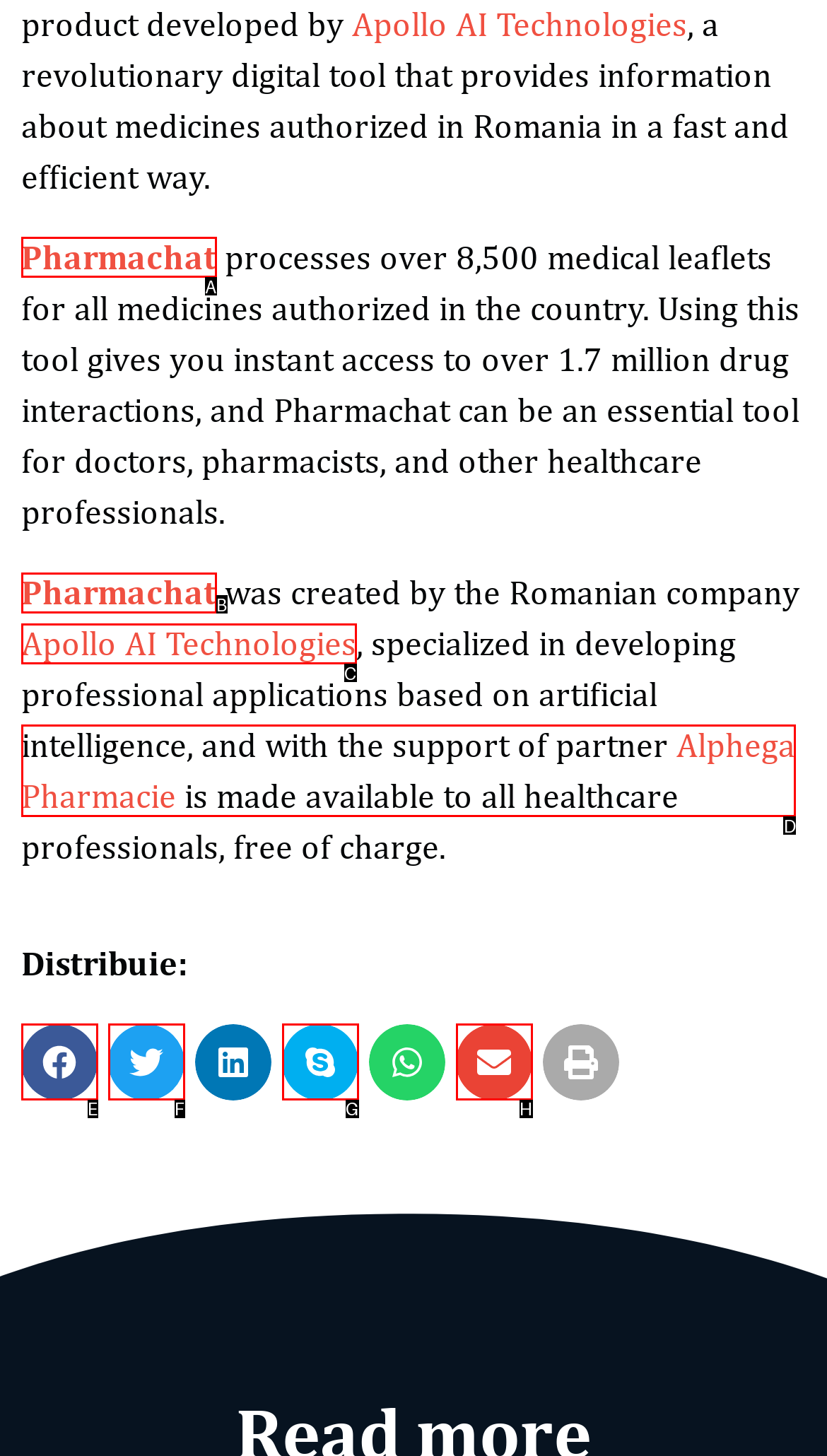Identify which HTML element to click to fulfill the following task: Explore Alphega Pharmacie. Provide your response using the letter of the correct choice.

D